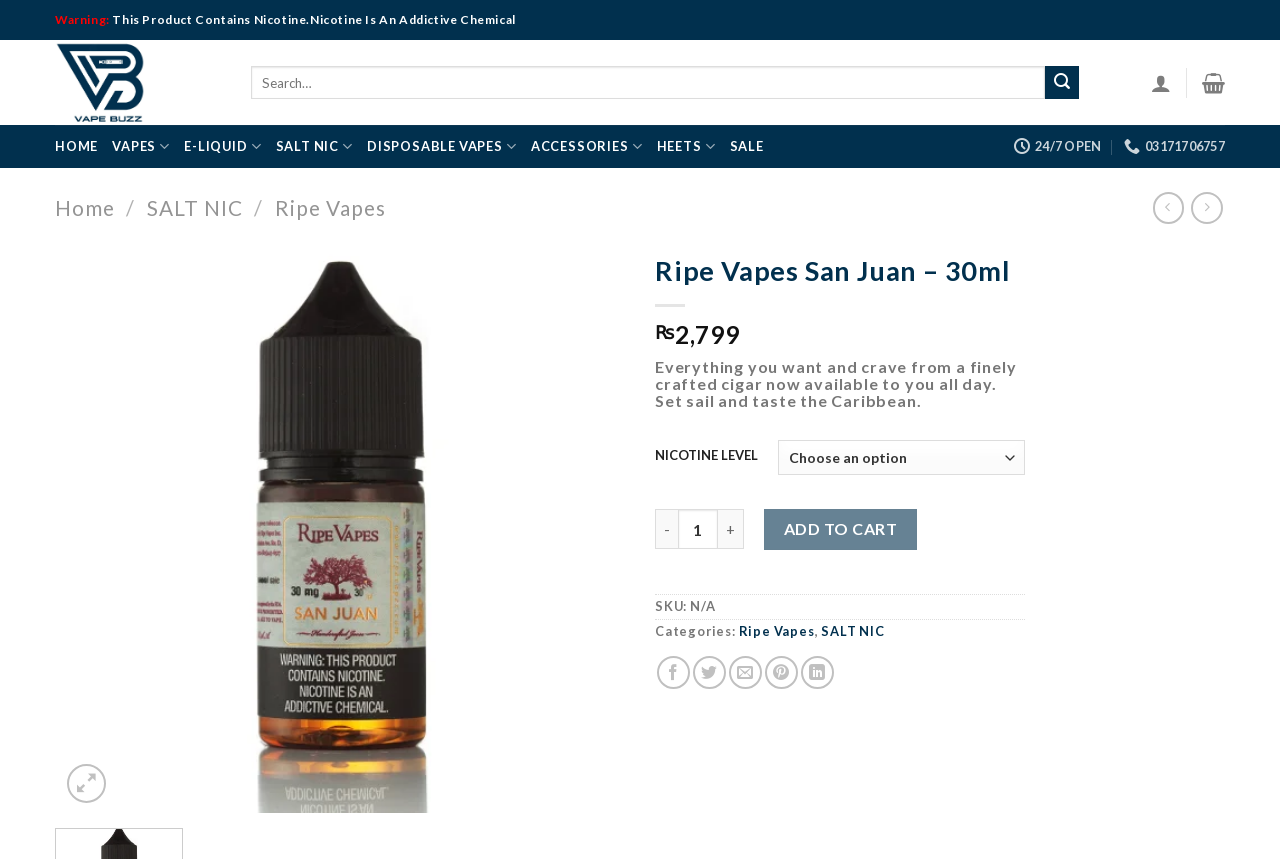What is the function of the '+' button?
Please use the image to deliver a detailed and complete answer.

I found the answer by looking at the button element on the webpage, which is labeled '+' and is located next to the product quantity input field. This suggests that the '+' button is used to increase the product quantity.